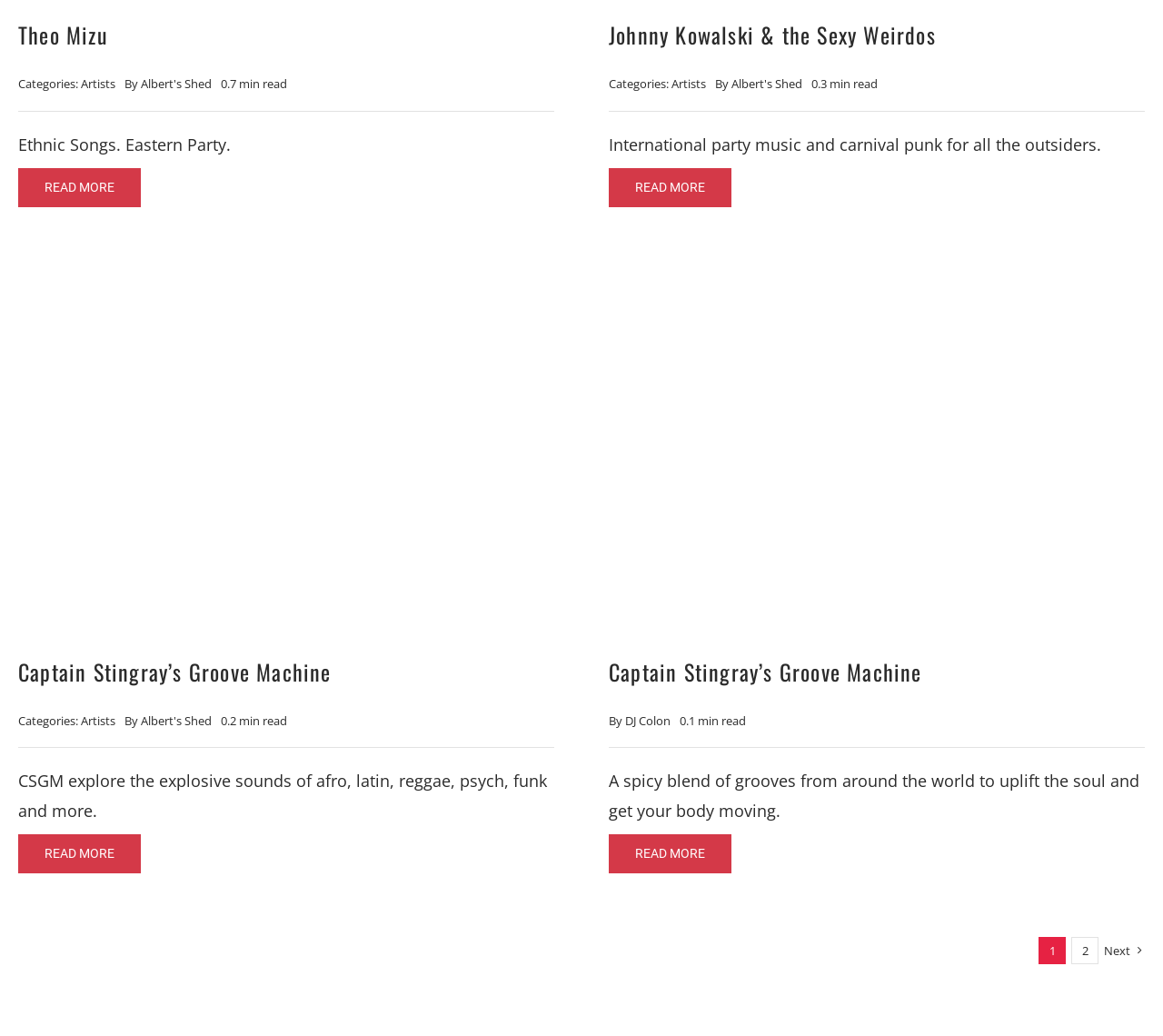Determine the bounding box coordinates for the area you should click to complete the following instruction: "Explore Captain Stingray’s Groove Machine".

[0.016, 0.633, 0.285, 0.664]